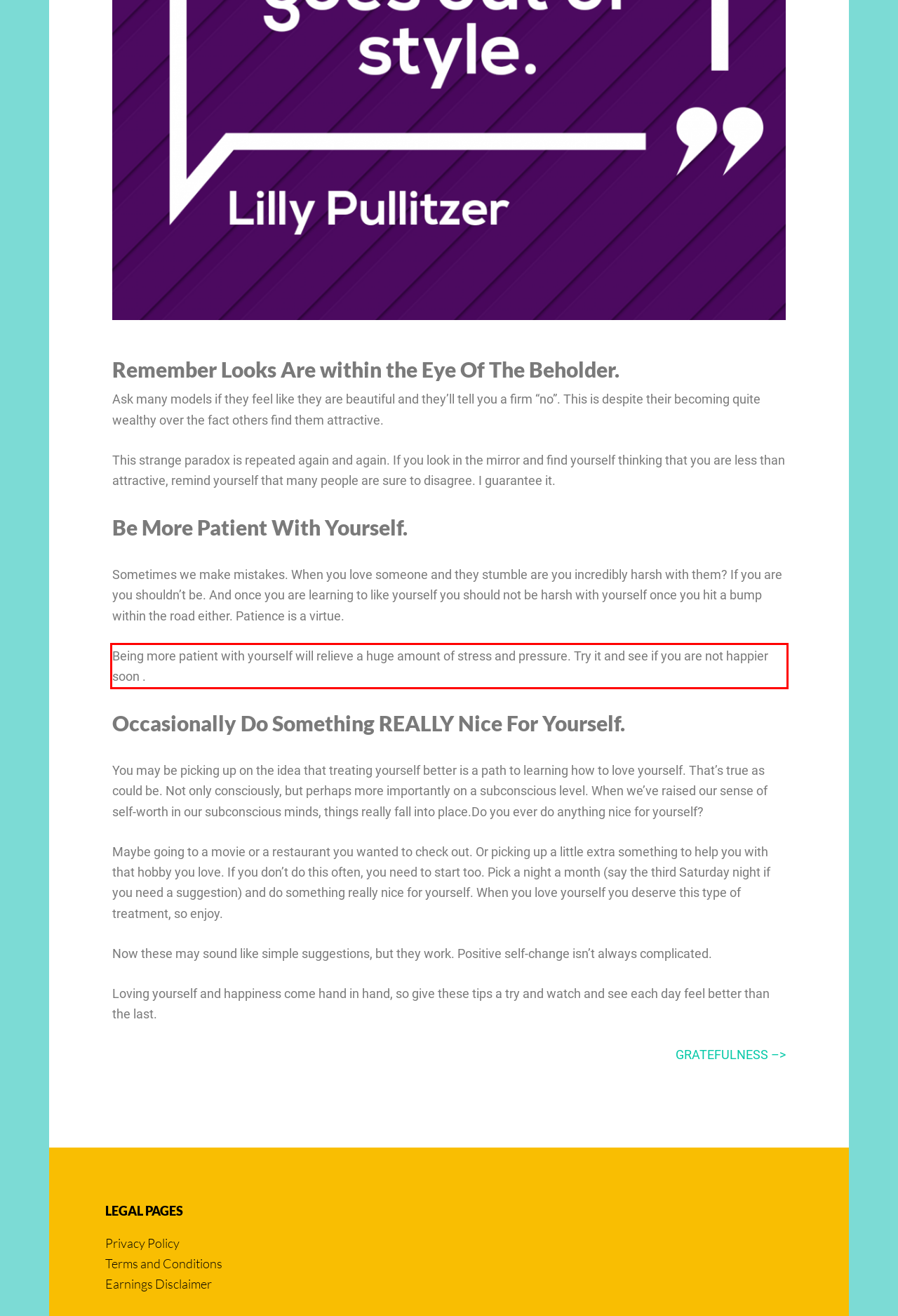Locate the red bounding box in the provided webpage screenshot and use OCR to determine the text content inside it.

Being more patient with yourself will relieve a huge amount of stress and pressure. Try it and see if you are not happier soon .